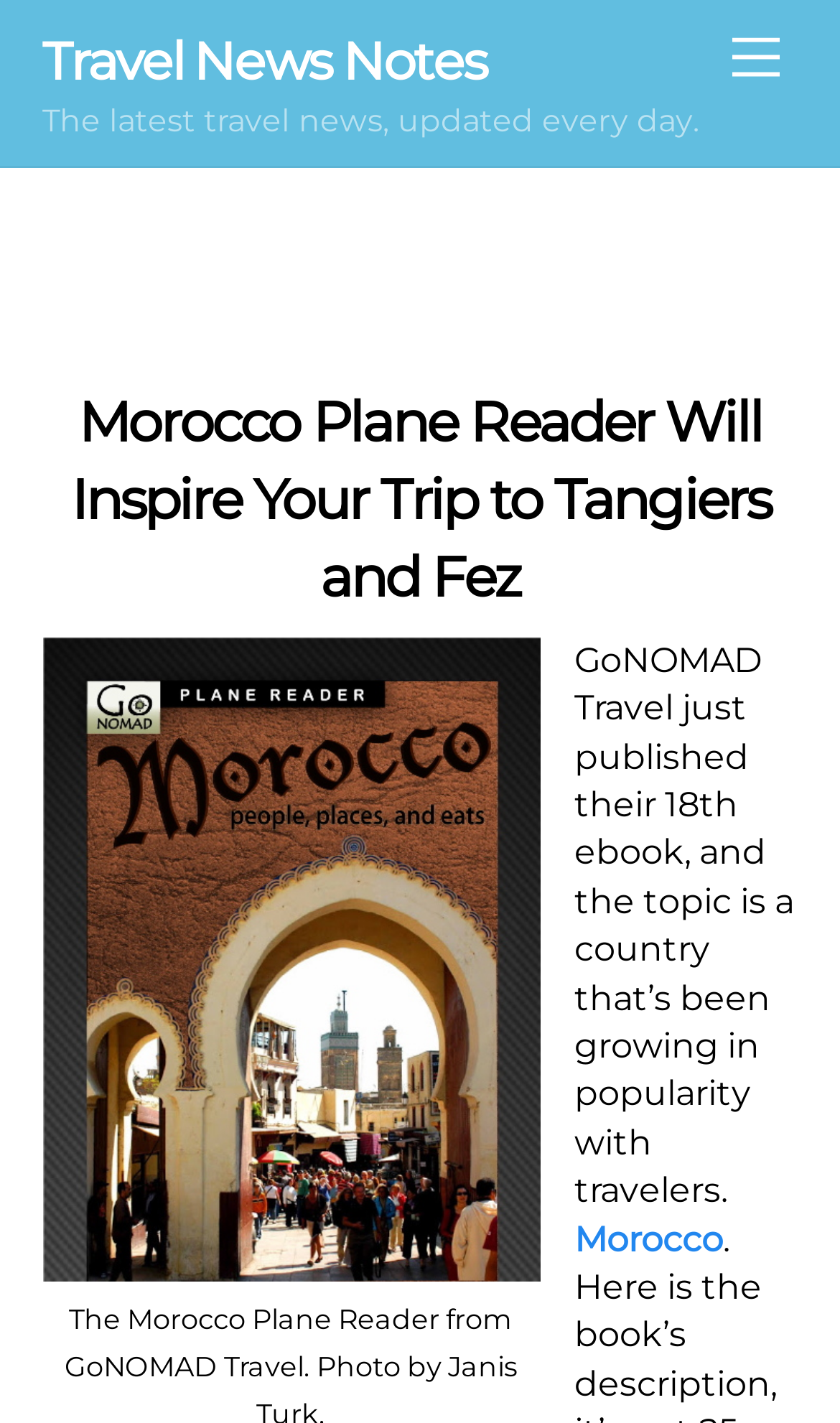Give a one-word or one-phrase response to the question: 
How many articles are in the ebook?

25